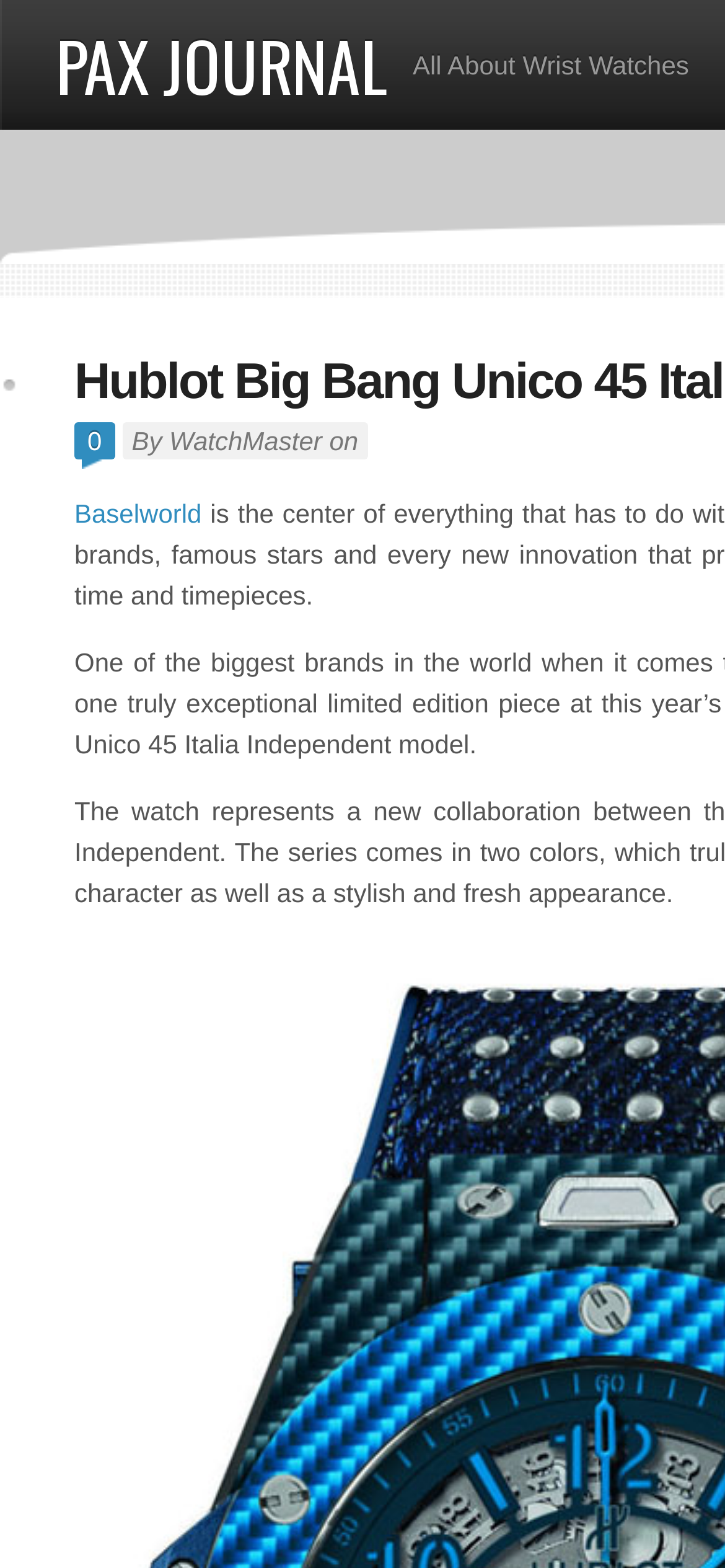What is the name of the watch? Look at the image and give a one-word or short phrase answer.

Hublot Big Bang Unico 45 Italia Independent